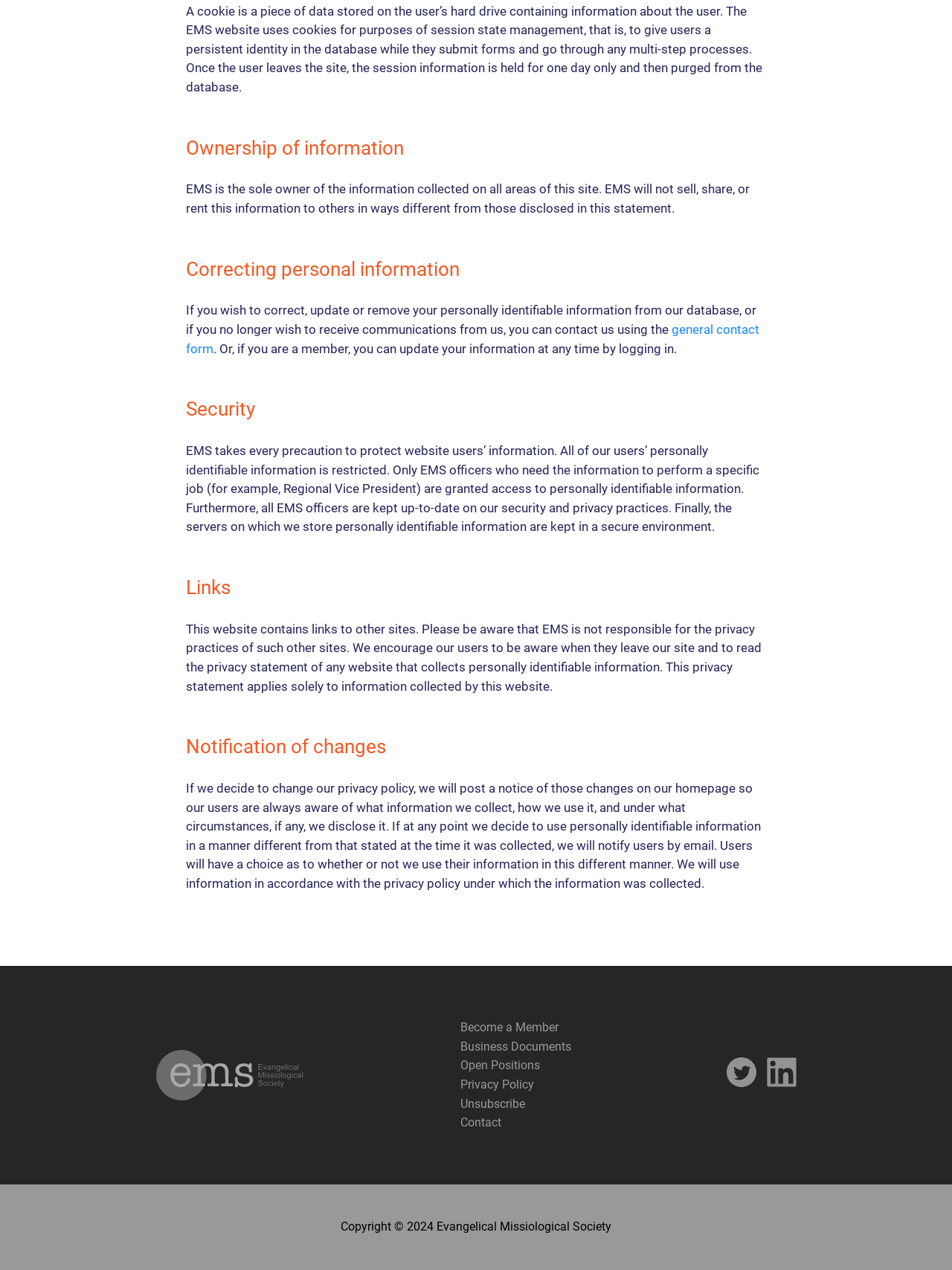Determine the bounding box coordinates of the clickable region to execute the instruction: "View the '6 Reasons People Still Shop on Black Friday' post". The coordinates should be four float numbers between 0 and 1, denoted as [left, top, right, bottom].

None